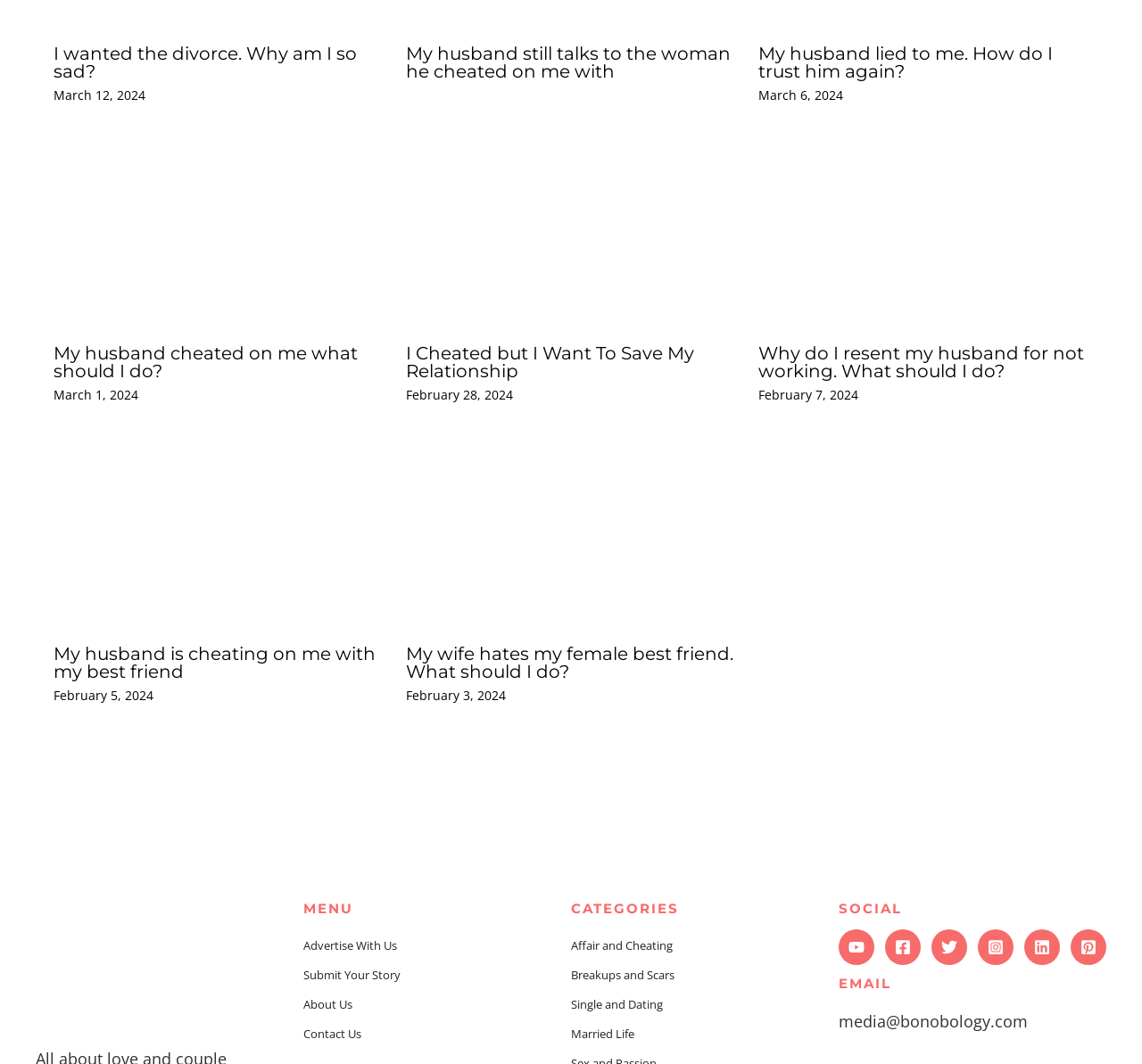What is the title of the second article in the middle column?
Please give a well-detailed answer to the question.

I looked at the heading element in the middle column and found the title 'My husband still talks to the woman he cheated on me with' which is the second article in that column.